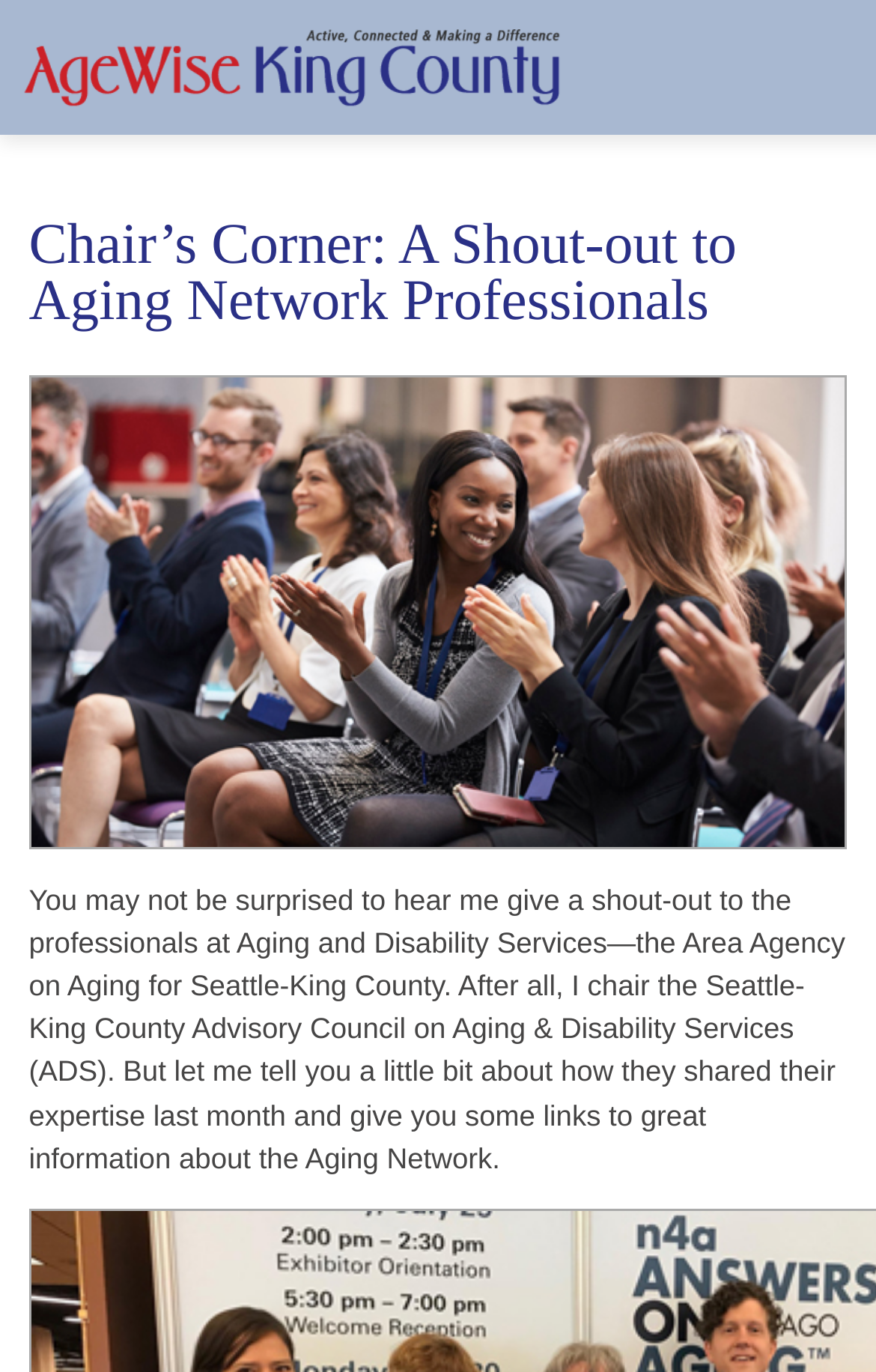Determine the main heading text of the webpage.

Chair’s Corner: A Shout-out to Aging Network Professionals